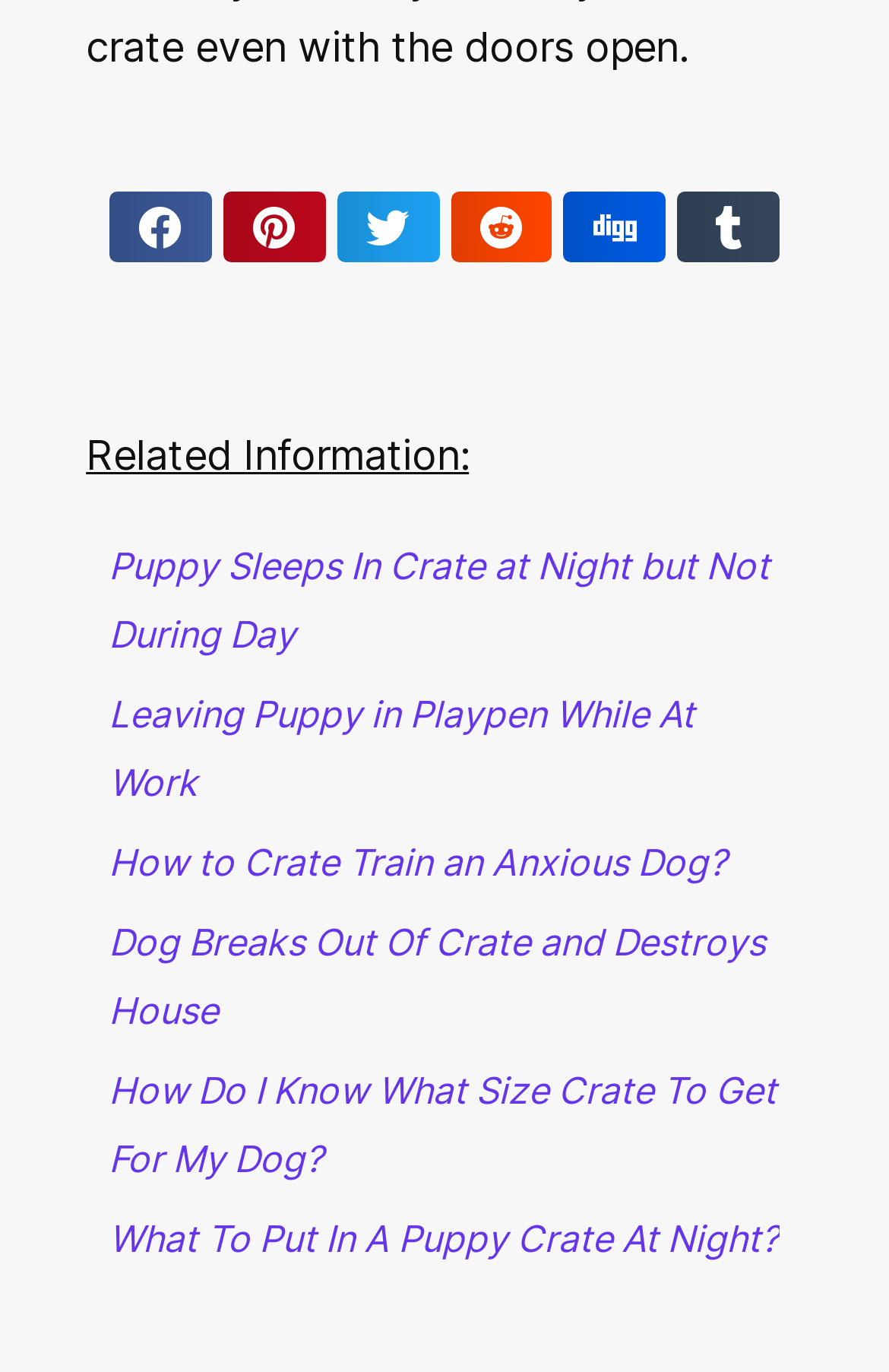What is the topic of the related information?
Provide a fully detailed and comprehensive answer to the question.

The webpage has a section titled 'Related Information:' which contains a list of article links. The titles of these articles, such as 'Puppy Sleeps In Crate at Night but Not During Day', 'How to Crate Train an Anxious Dog?', and 'What To Put In A Puppy Crate At Night?' suggest that the topic of the related information is dog care and crate training.